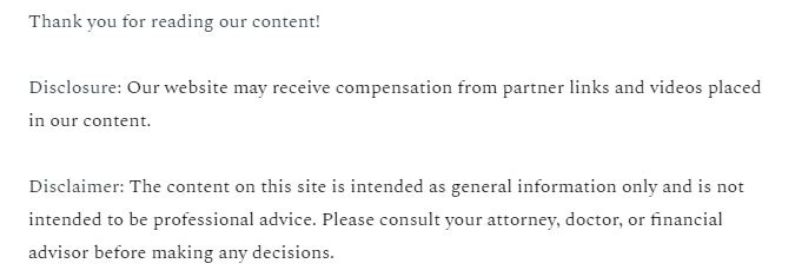What is the purpose of scheduling furnace inspections?
Based on the visual details in the image, please answer the question thoroughly.

According to the caption, scheduling furnace inspections is one of the proactive measures to ensure the boiler operates efficiently, which implies that the purpose of doing so is to improve the heating performance of the boiler.